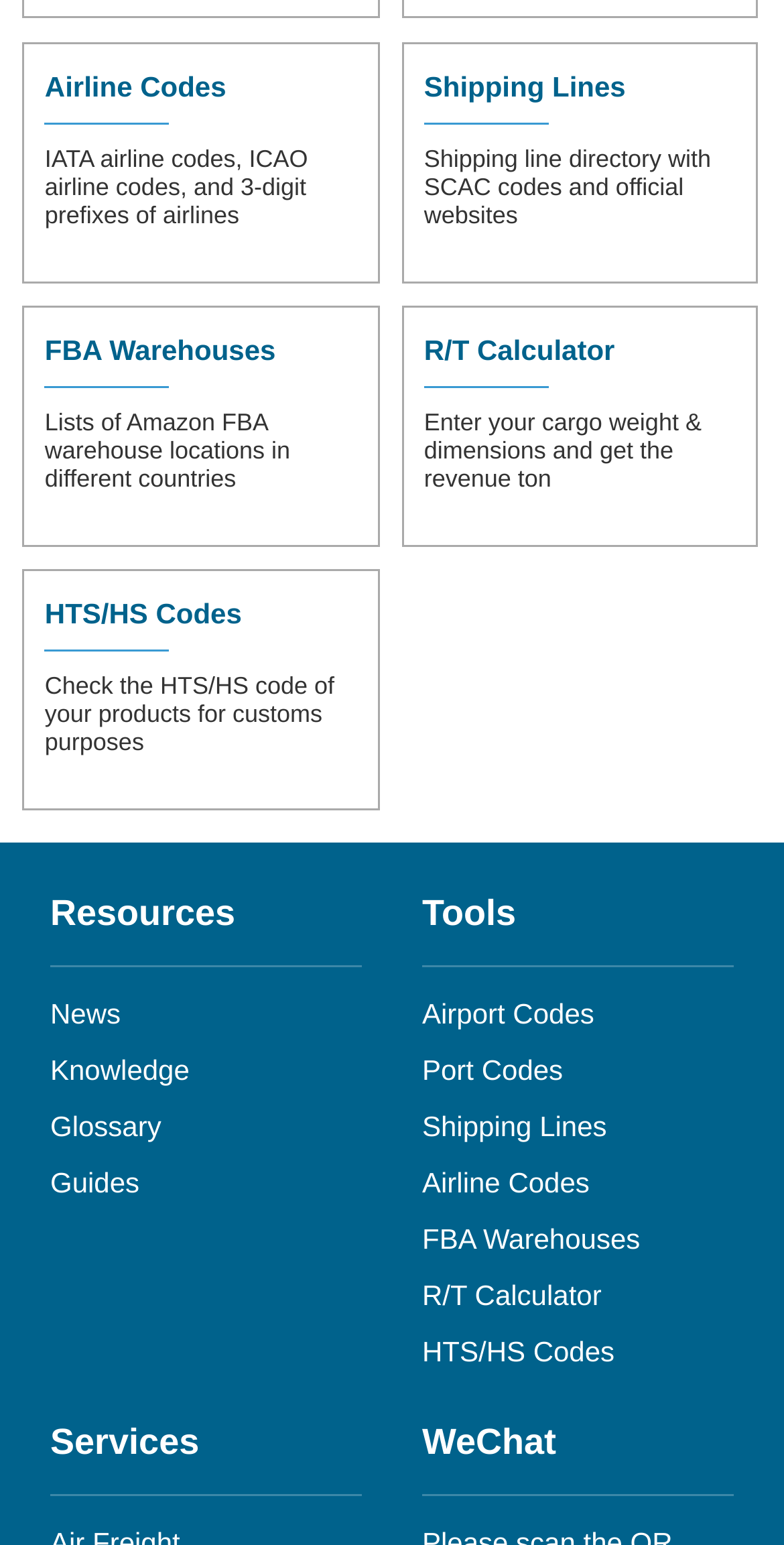Identify the bounding box coordinates of the element that should be clicked to fulfill this task: "Go to Resources". The coordinates should be provided as four float numbers between 0 and 1, i.e., [left, top, right, bottom].

[0.064, 0.578, 0.462, 0.626]